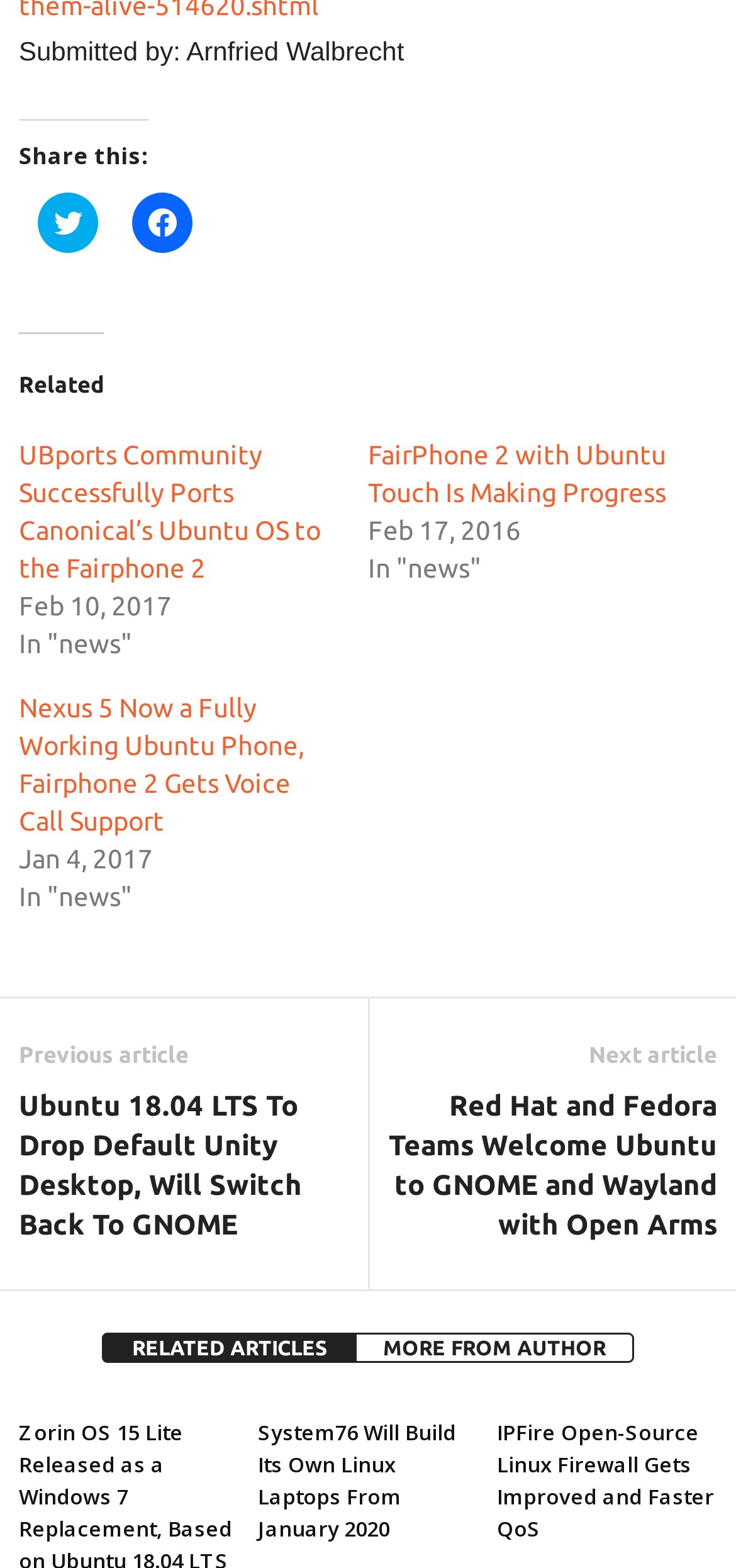How many related articles are shown on the webpage?
Kindly offer a detailed explanation using the data available in the image.

The answer can be found by counting the number of link elements under the 'Related' heading, which are 'UBports Community Successfully Ports Canonical’s Ubuntu OS to the Fairphone 2', 'FairPhone 2 with Ubuntu Touch Is Making Progress', 'Nexus 5 Now a Fully Working Ubuntu Phone, Fairphone 2 Gets Voice Call Support', and 'Ubuntu 18.04 LTS To Drop Default Unity Desktop, Will Switch Back To GNOME'.